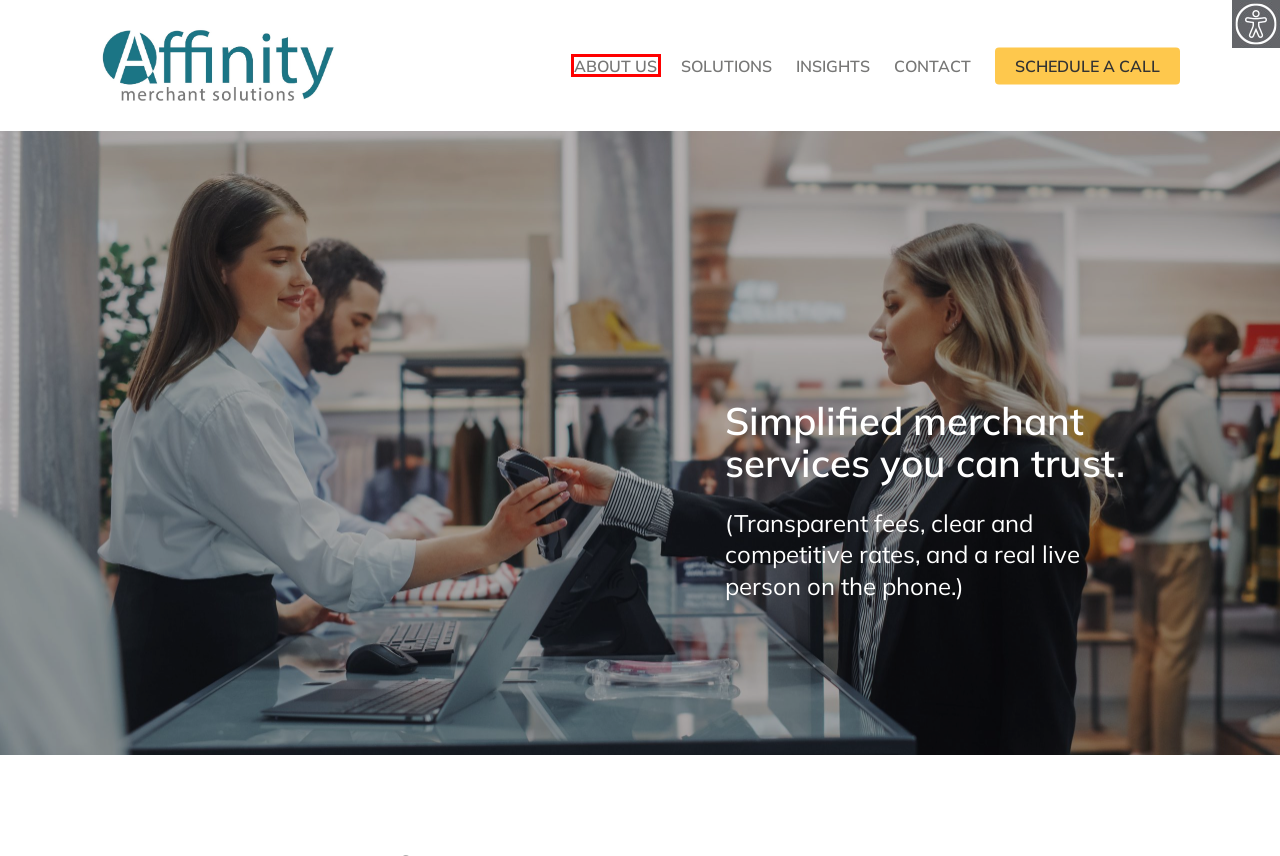Analyze the webpage screenshot with a red bounding box highlighting a UI element. Select the description that best matches the new webpage after clicking the highlighted element. Here are the options:
A. Our Solutions – Affinity Merchant Solutions
B. Affinity in Action – Affinity Merchant Solutions
C. The Creative Block – where design works.
D. Privacy Policy – Affinity Merchant Solutions
E. About – Affinity Merchant Solutions
F. Insights – Affinity Merchant Solutions
G. Contact – Affinity Merchant Solutions
H. Calendly - Melonie Dickey-Labadie

E